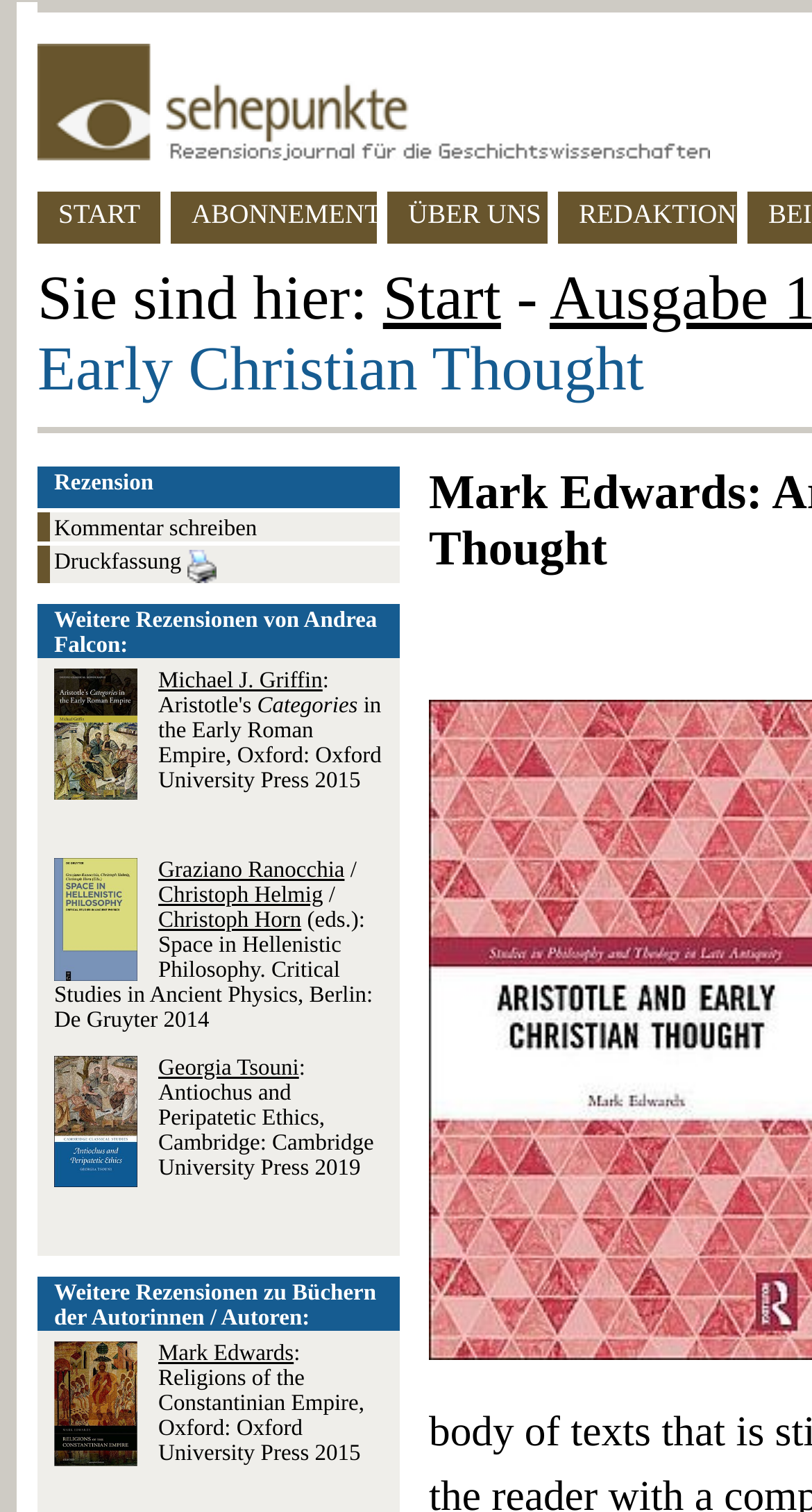Respond to the following question using a concise word or phrase: 
What is the title of the book reviewed on this page?

Aristotle and Early Christian Thought